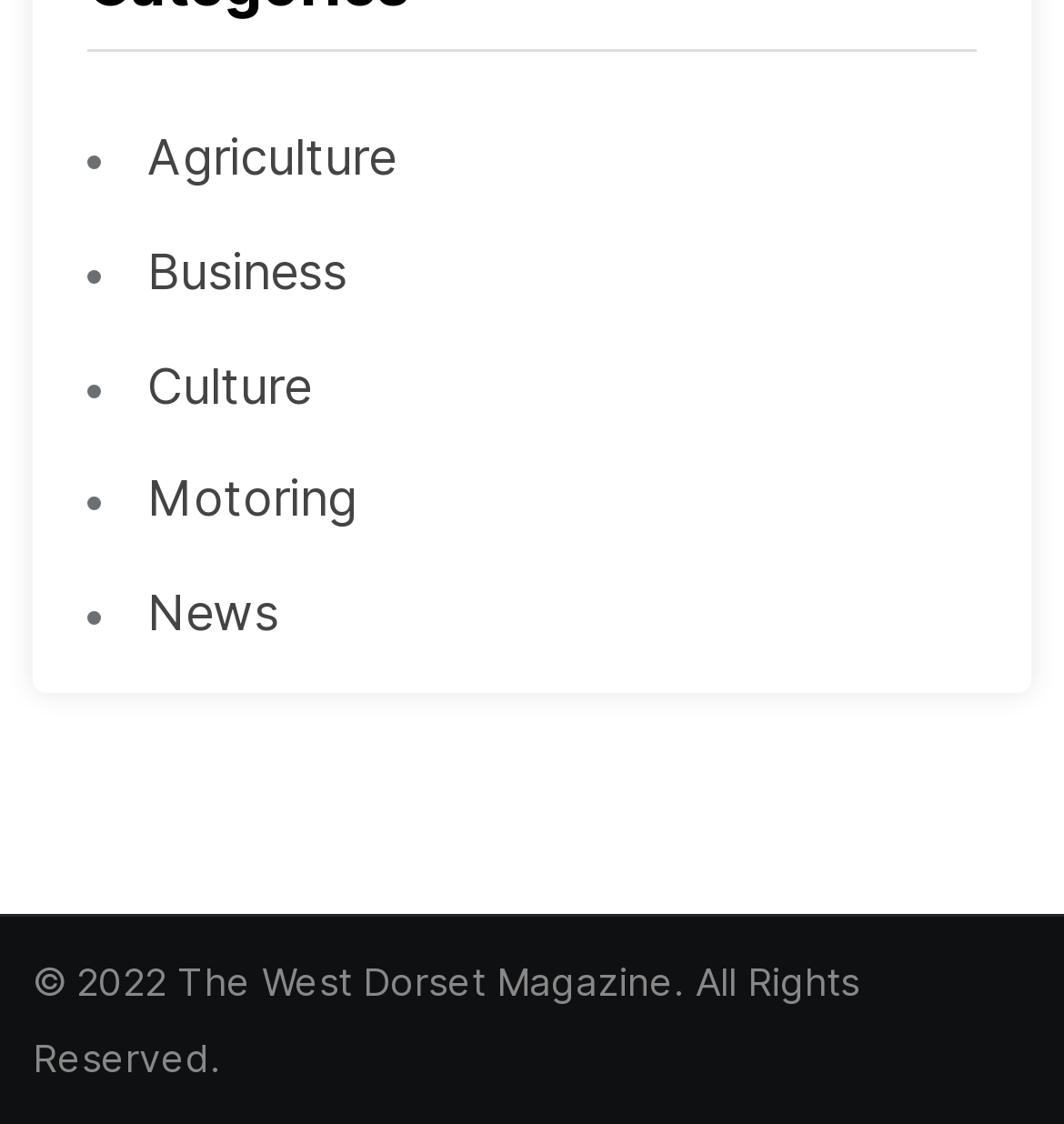Use the details in the image to answer the question thoroughly: 
What categories are available on the webpage?

I noticed a list of links with categories such as Agriculture, Business, Culture, and more. These categories seem to be a way to organize the content on the webpage.